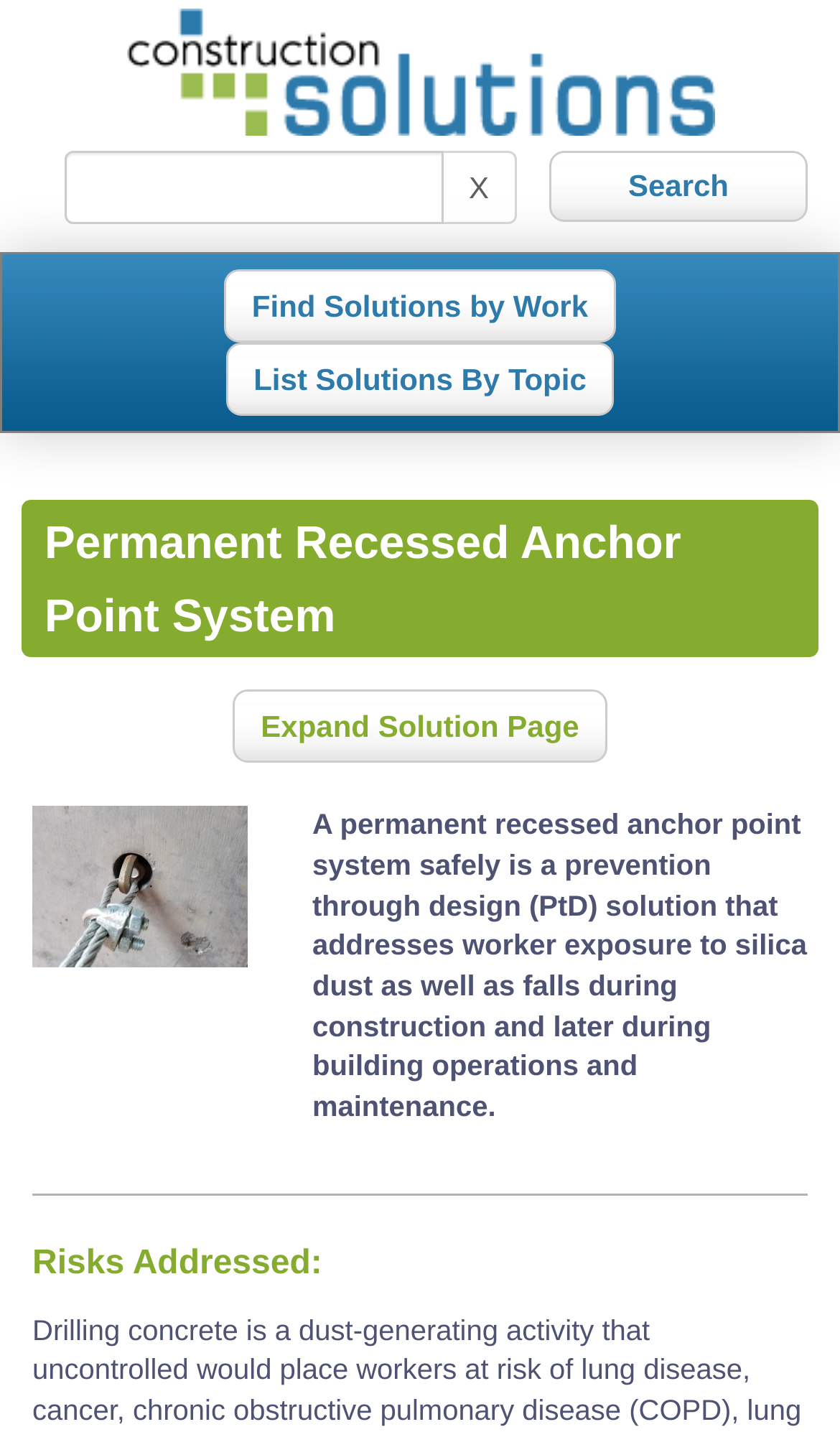Reply to the question with a single word or phrase:
What risks does the solution address?

Falls and silica dust exposure